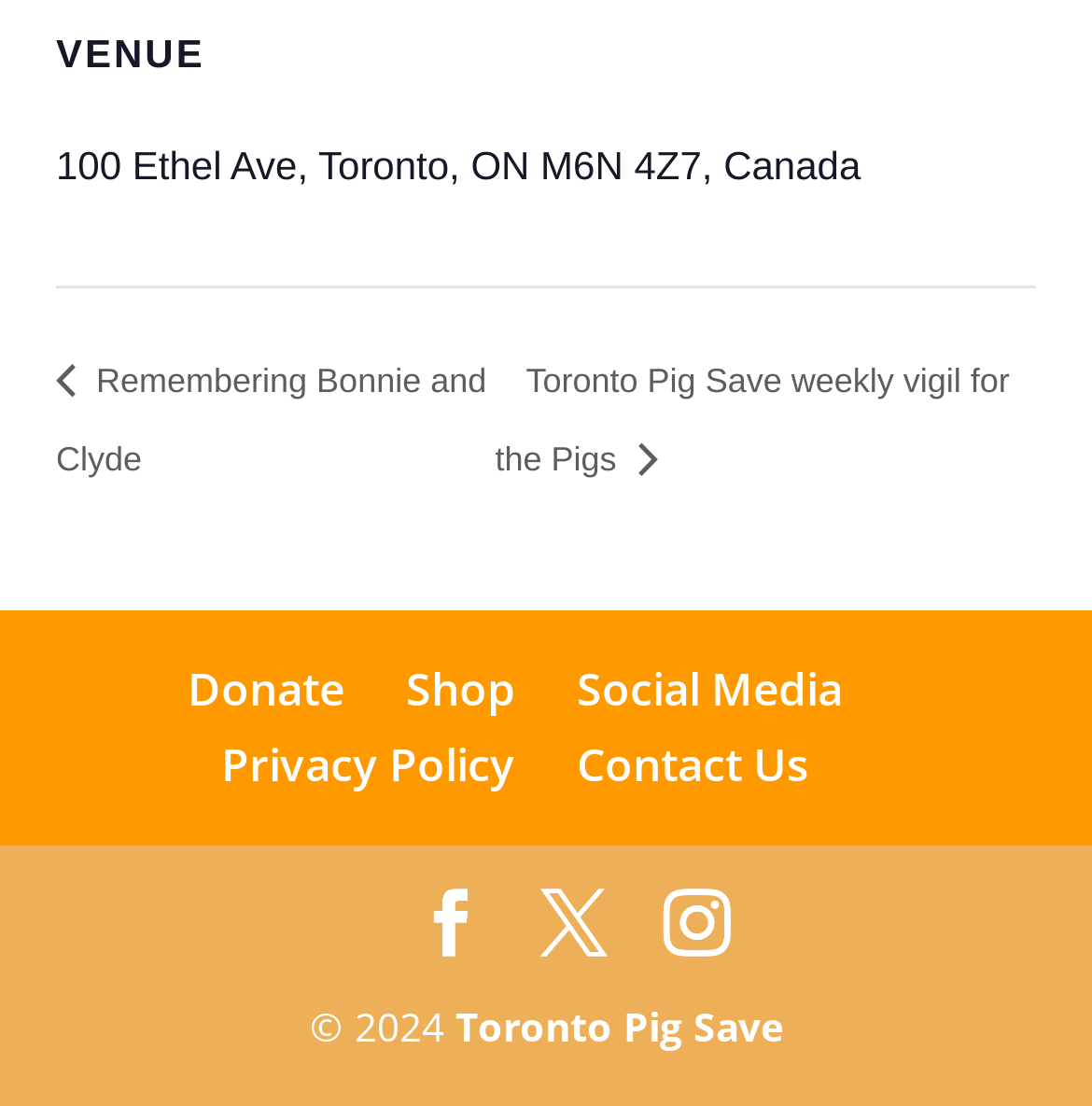Determine the bounding box for the UI element as described: "Toronto Pig Save". The coordinates should be represented as four float numbers between 0 and 1, formatted as [left, top, right, bottom].

[0.417, 0.905, 0.717, 0.953]